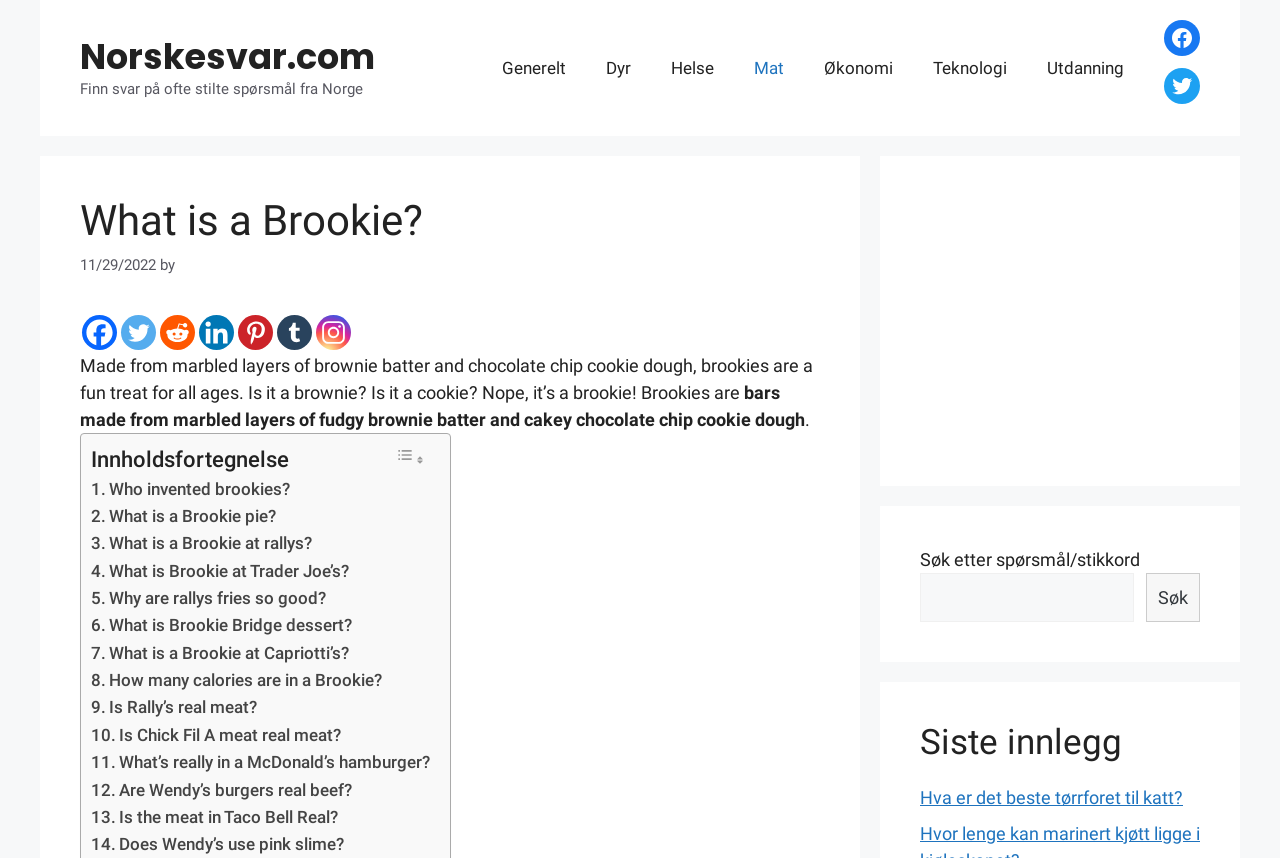Given the description aria-label="Facebook" title="Facebook", predict the bounding box coordinates of the UI element. Ensure the coordinates are in the format (top-left x, top-left y, bottom-right x, bottom-right y) and all values are between 0 and 1.

[0.064, 0.367, 0.091, 0.408]